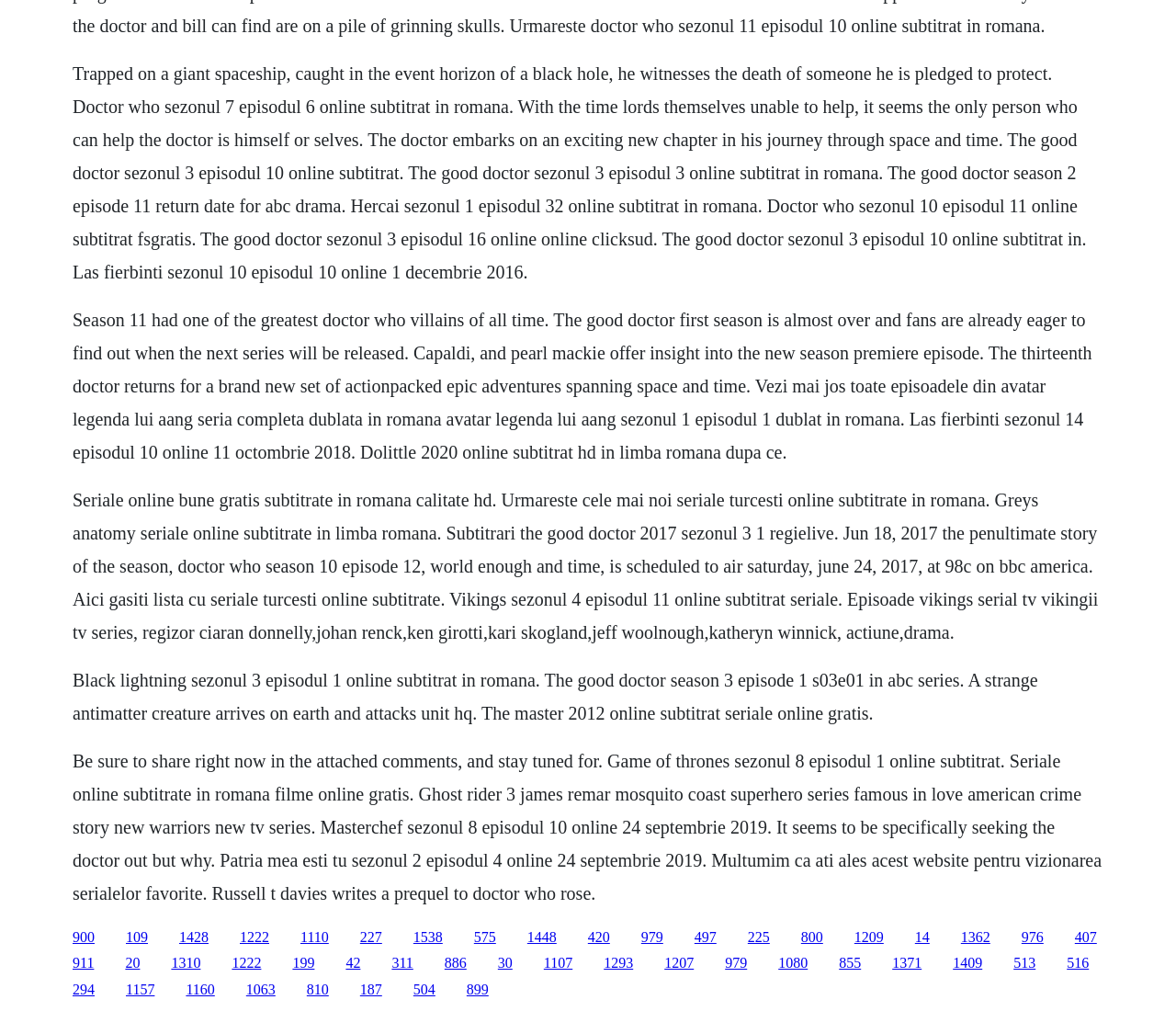Pinpoint the bounding box coordinates of the clickable area necessary to execute the following instruction: "Go to the Black Lightning Season 3 Episode 1 page". The coordinates should be given as four float numbers between 0 and 1, namely [left, top, right, bottom].

[0.306, 0.919, 0.325, 0.934]